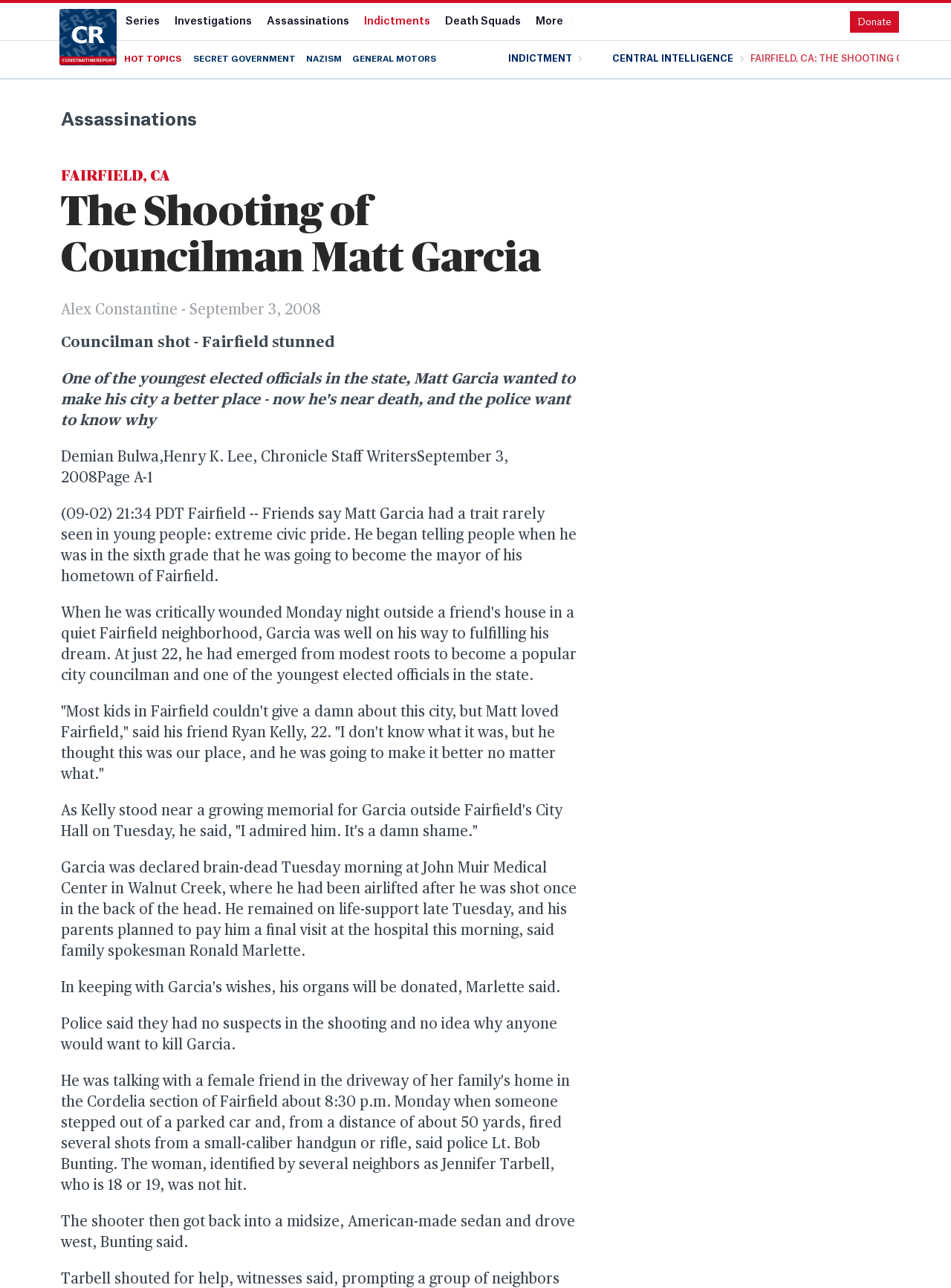Give a detailed account of the webpage, highlighting key information.

The webpage is about the shooting of Councilman Matt Garcia in Fairfield, California. At the top, there is a navigation menu with links to "Constantine Report", "Series", "Investigations", "Assassinations", "Indictments", and "Death Squads". On the right side of the navigation menu, there is a "More" button. 

Below the navigation menu, there is a "hot topics" section with links to various topics such as "SECRET GOVERNMENT", "NAZISM", "GENERAL MOTORS", and others. 

The main content of the webpage is an article about the shooting of Councilman Matt Garcia. The article title is "FAIRFIELD, CA The Shooting of Councilman Matt Garcia" and it is written by Alex Constantine on September 3, 2008. The article describes how Matt Garcia was shot and killed, and how his friends and family are mourning his loss. The article also mentions that the police have no suspects in the shooting and no idea why anyone would want to kill Garcia. 

On the top right side of the webpage, there is a "Donate" link.